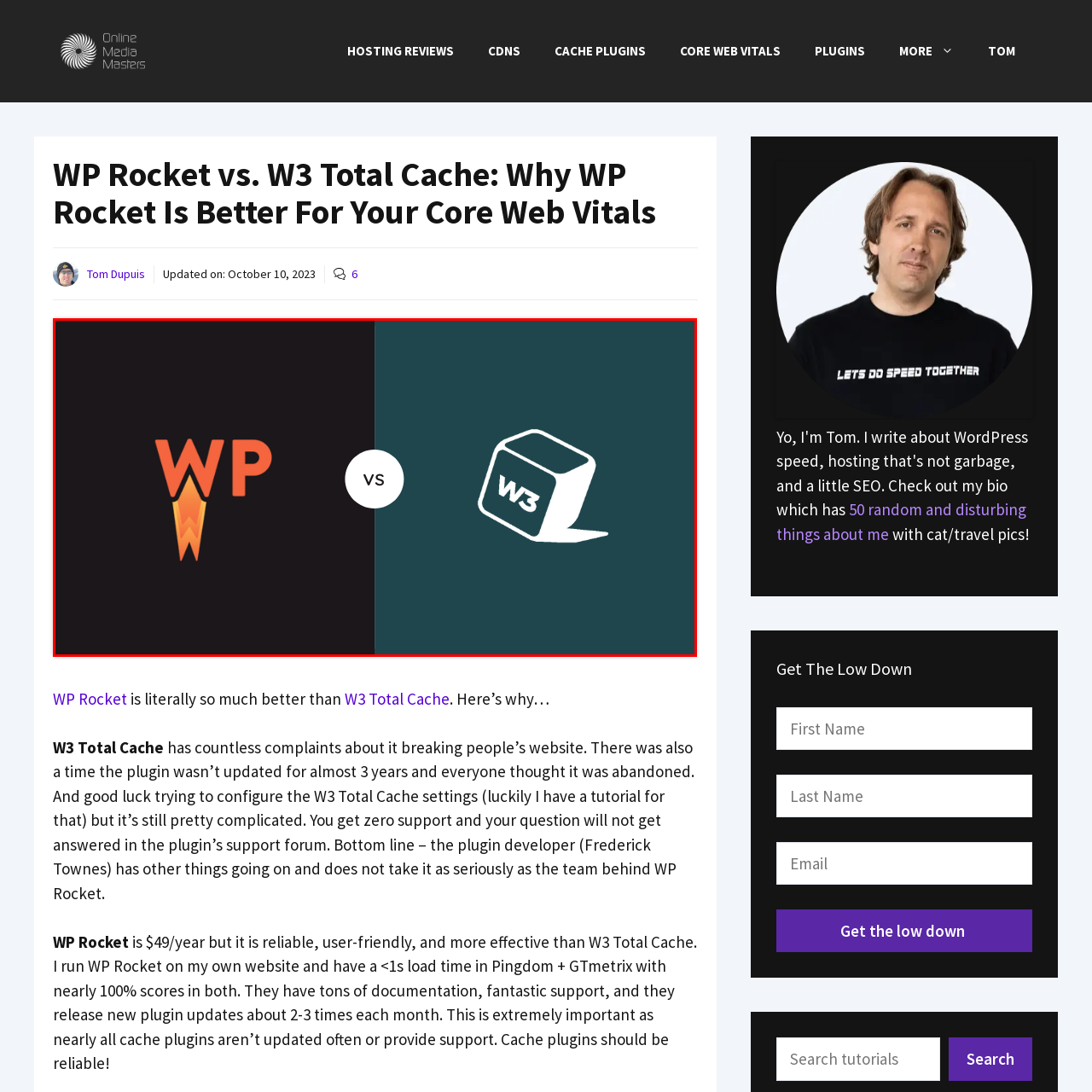Offer a thorough and descriptive summary of the image captured in the red bounding box.

The image features a side-by-side comparison of the logos for two popular website caching plugins: WP Rocket and W3 Total Cache. On the left, the bold and dynamic logo of WP Rocket, characterized by its warm colors and flame-like elements, symbolizes speed and efficiency. Contrastingly, the right side displays the W3 Total Cache logo, which has a more subdued, sleek design in a cooler color scheme, representing a traditional approach. The central "vs" graphic emphasizes the competitive nature of both plugins as they vie for supremacy in optimizing website performance. This visual encapsulates the ongoing discourse in web development circles about the effectiveness and user experience of these two caching solutions, particularly in relation to SEO and site speed enhancements.